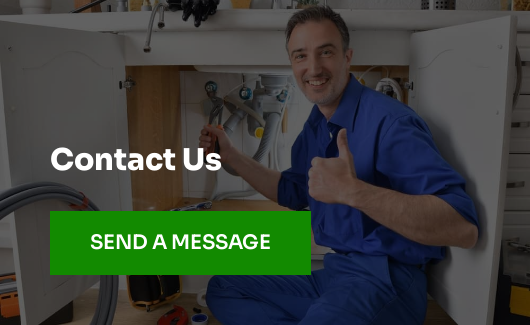Describe all the important aspects and details of the image.

In this inviting image, a skilled plumber is shown happily working underneath a kitchen sink. Dressed in a blue uniform, he gives a thumbs-up, suggesting confidence and proficiency in his trade. The setting includes various plumbing tools and supplies, indicating ongoing work. Prominently featured is a green button labeled "SEND A MESSAGE," coupled with a heading, "Contact Us," encouraging viewers to reach out for plumbing services. This visually appealing composition not only highlights the professionalism of the plumbing service but also invites potential customers to inquire further about assistance with their plumbing needs.